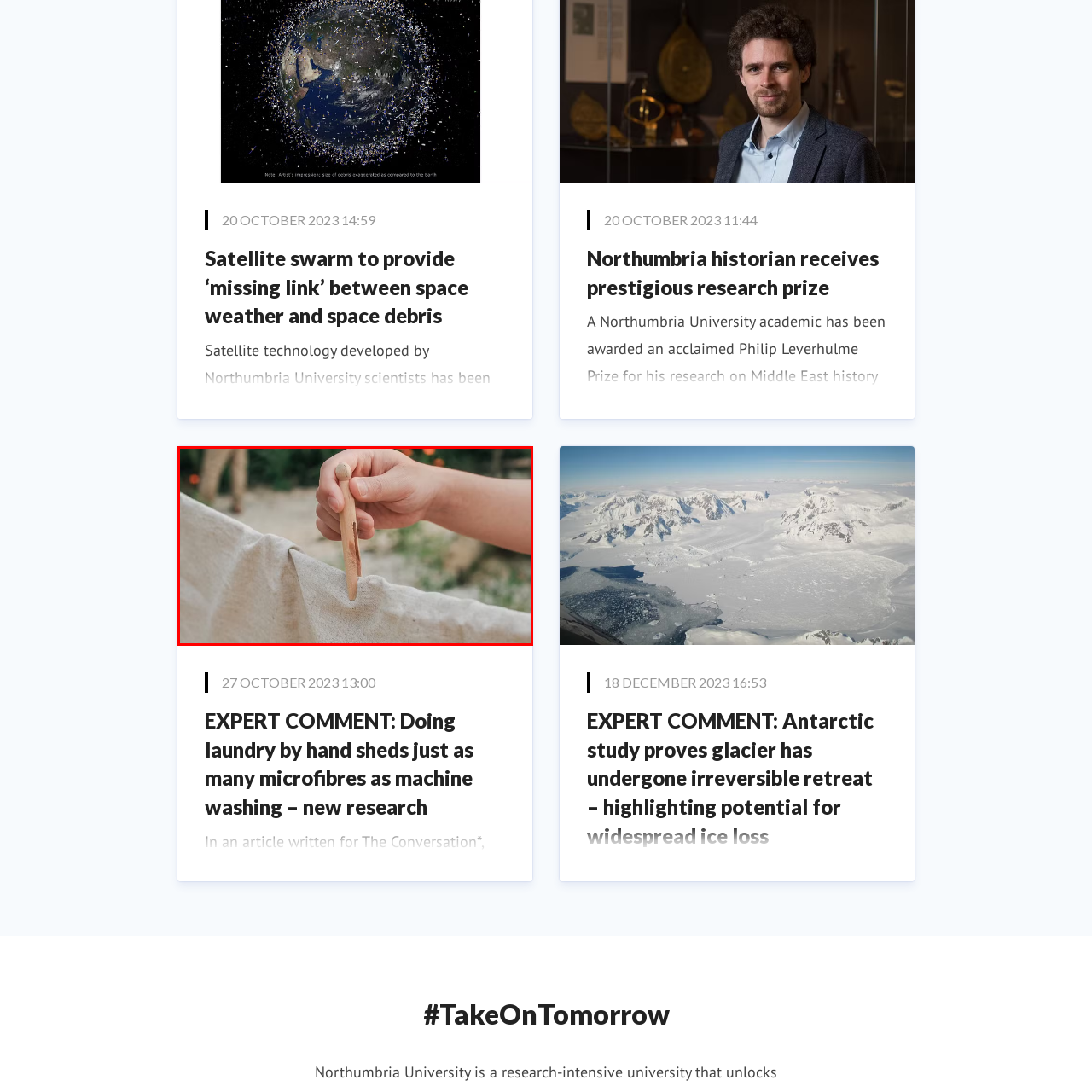Give an in-depth description of the picture inside the red marked area.

The image captures a close-up of a hand holding a wooden clothes peg, gracefully pinching a piece of fabric. The soft, neutral-toned cloth appears to be hanging up, perhaps drying in a serene outdoor setting. This scene is linked to a recent exploration of laundry practices, highlighting findings that washing clothing by hand releases a similar amount of microfibres as machine washing. The study, authored by academics from Keele University and Northumbria University, underscores the environmental impacts of our laundry choices, showcasing both traditional and modern methods of clothing care. The sunny, natural backdrop suggests a simple, yet profound connection between everyday tasks and sustainable living.